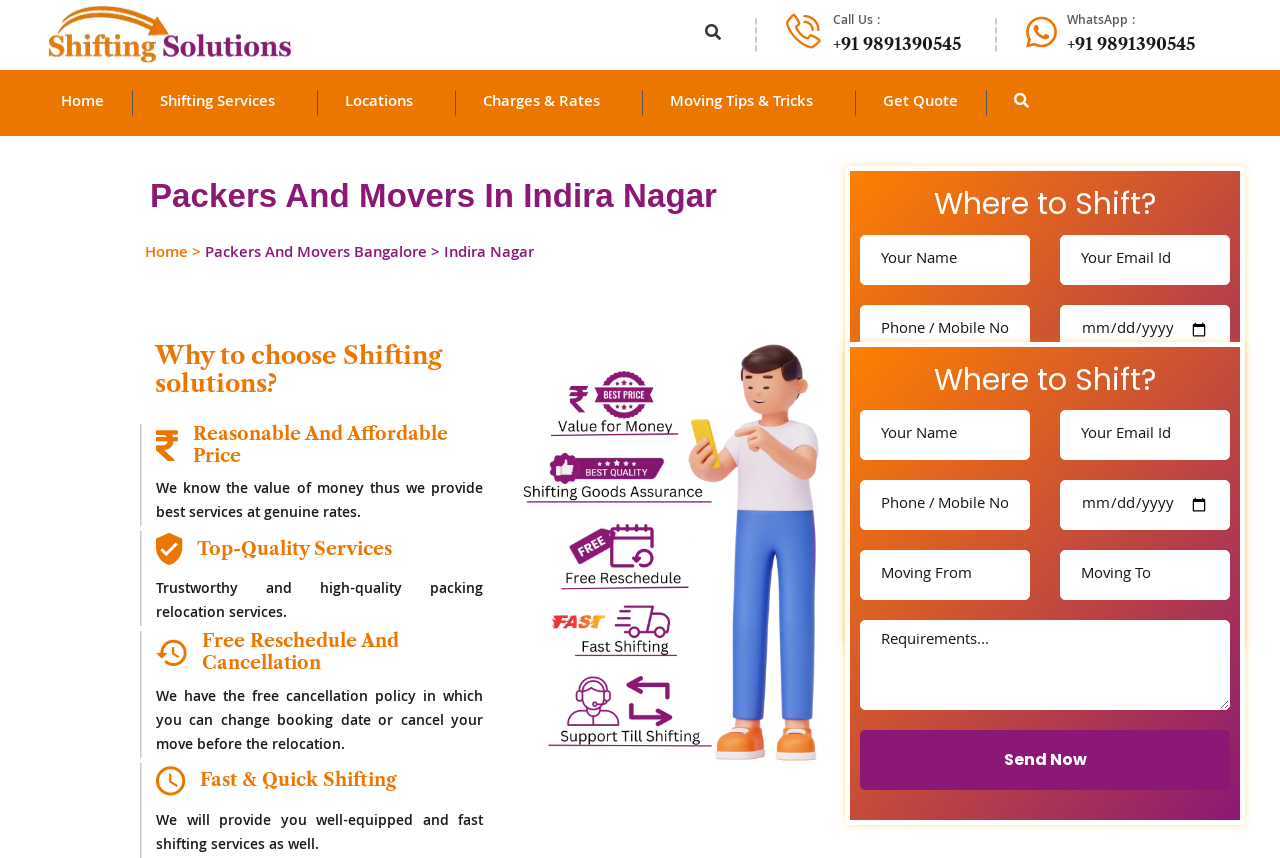Can you identify the bounding box coordinates of the clickable region needed to carry out this instruction: 'Click the 'Shifting Services' link'? The coordinates should be four float numbers within the range of 0 to 1, stated as [left, top, right, bottom].

[0.12, 0.082, 0.23, 0.159]